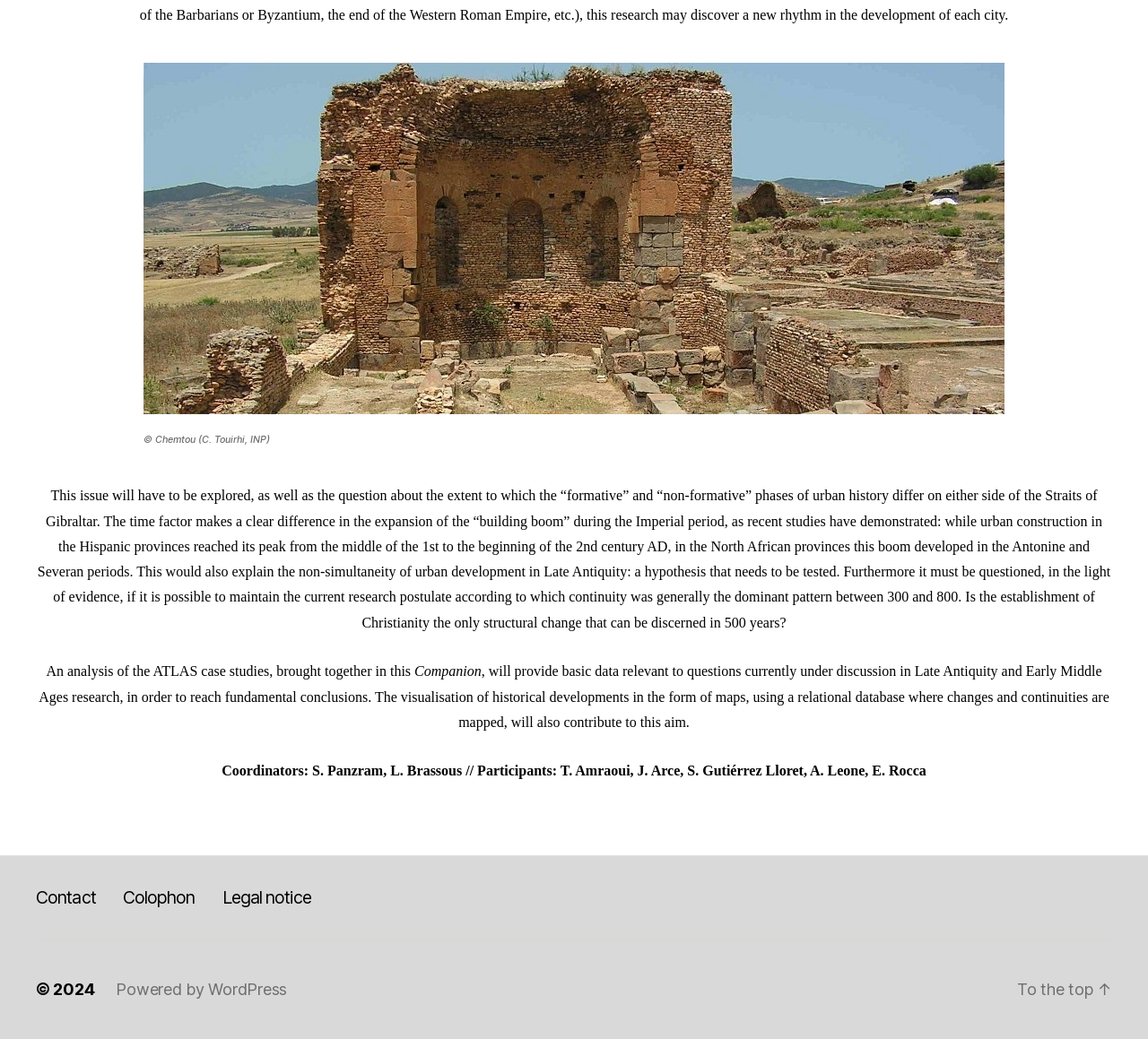What is the topic of the text?
Provide a comprehensive and detailed answer to the question.

The topic of the text can be inferred from the content of the StaticText elements, which discuss the expansion of urban construction during the Imperial period, the non-simultaneity of urban development in Late Antiquity, and the establishment of Christianity.